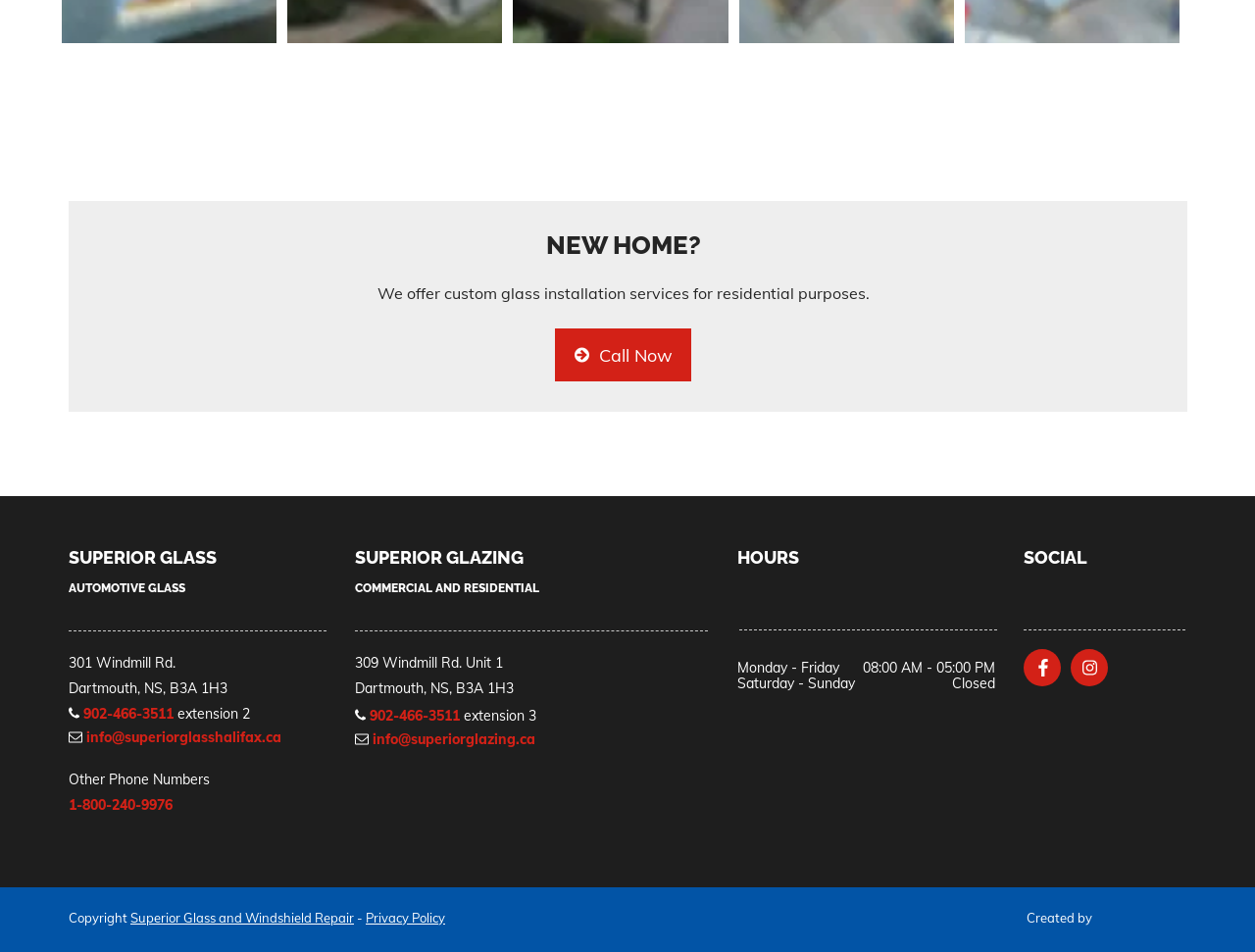Could you locate the bounding box coordinates for the section that should be clicked to accomplish this task: "Visit the contact page".

[0.297, 0.767, 0.427, 0.785]